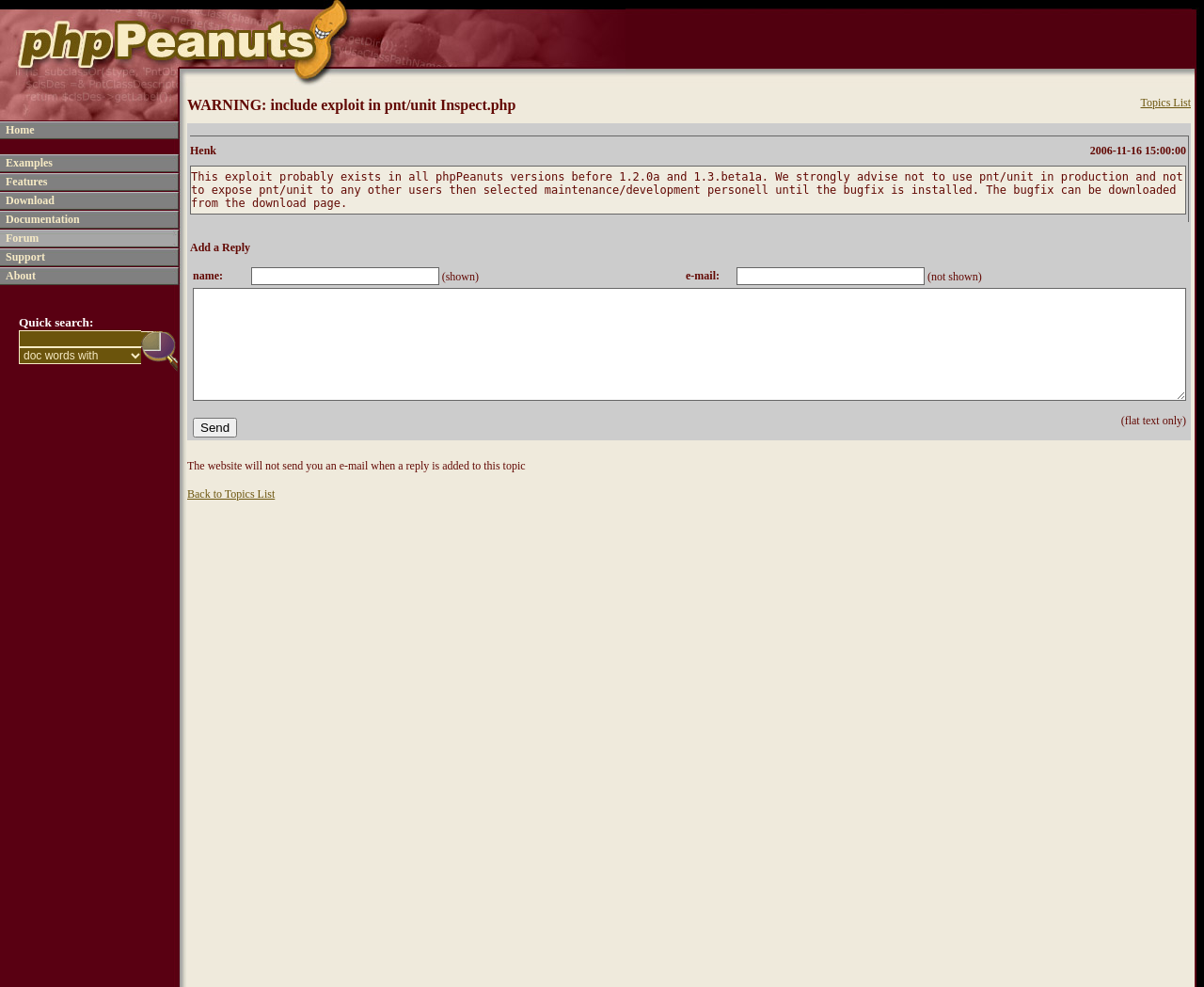What is the text of the first link in the top navigation bar?
Using the screenshot, give a one-word or short phrase answer.

Home